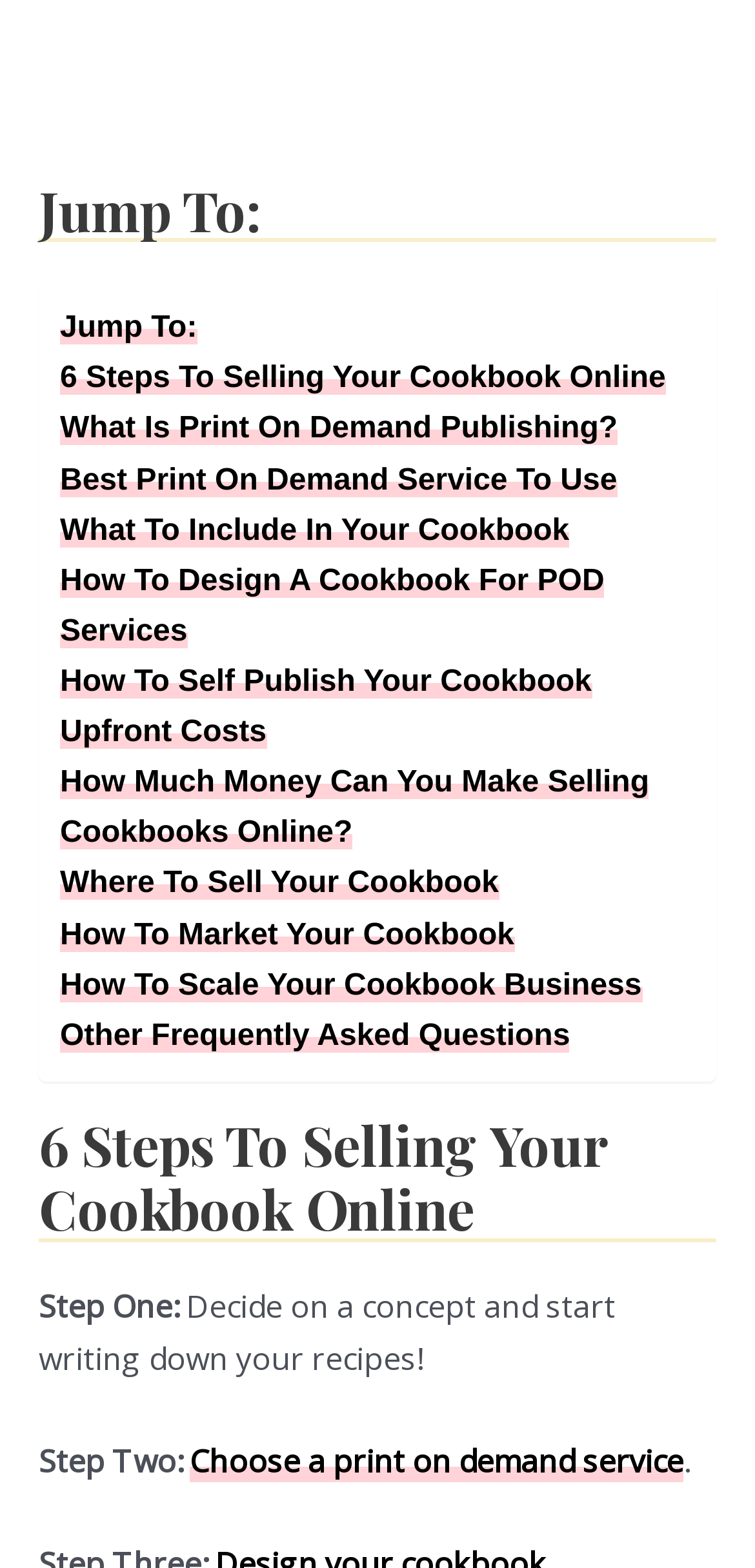Using the information in the image, could you please answer the following question in detail:
What is the first step to selling a cookbook online?

I found the answer by looking at the section '6 Steps To Selling Your Cookbook Online' and reading the text under 'Step One:', which says 'Decide on a concept and start writing down your recipes!'.